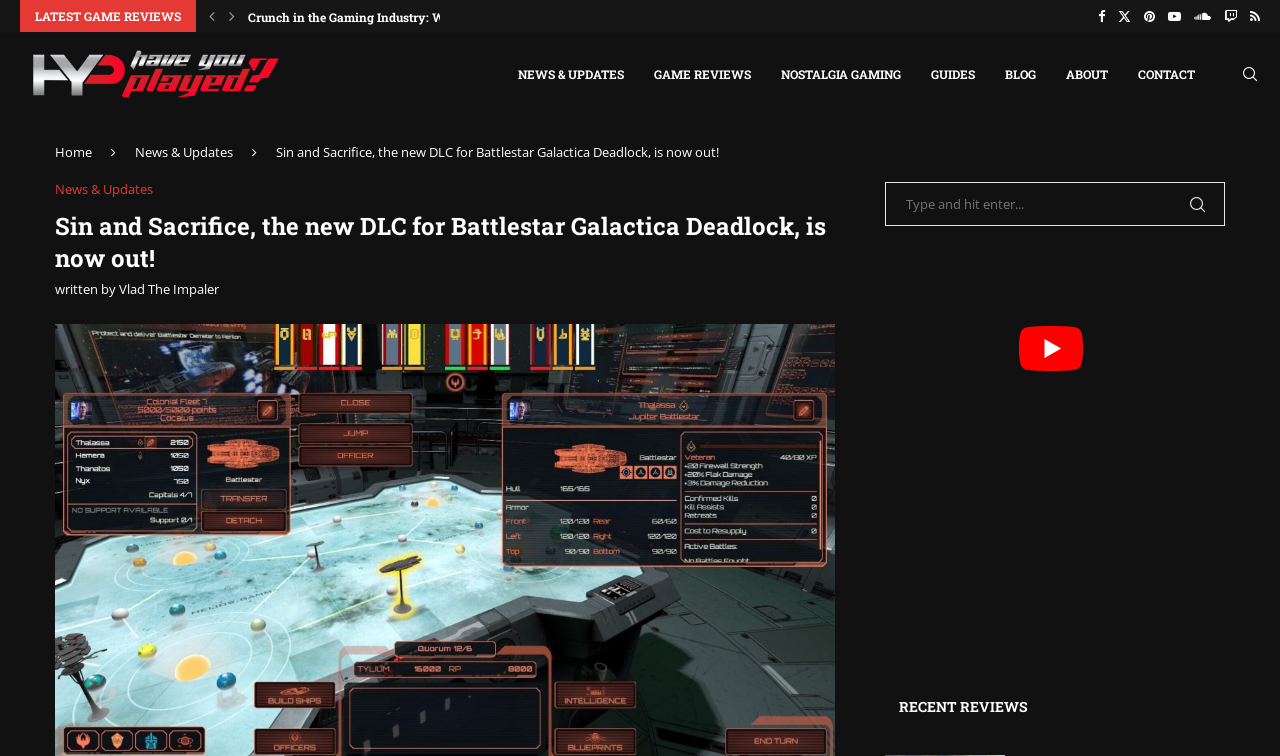Respond to the question with just a single word or phrase: 
How many recent reviews are listed at the bottom of the webpage?

10